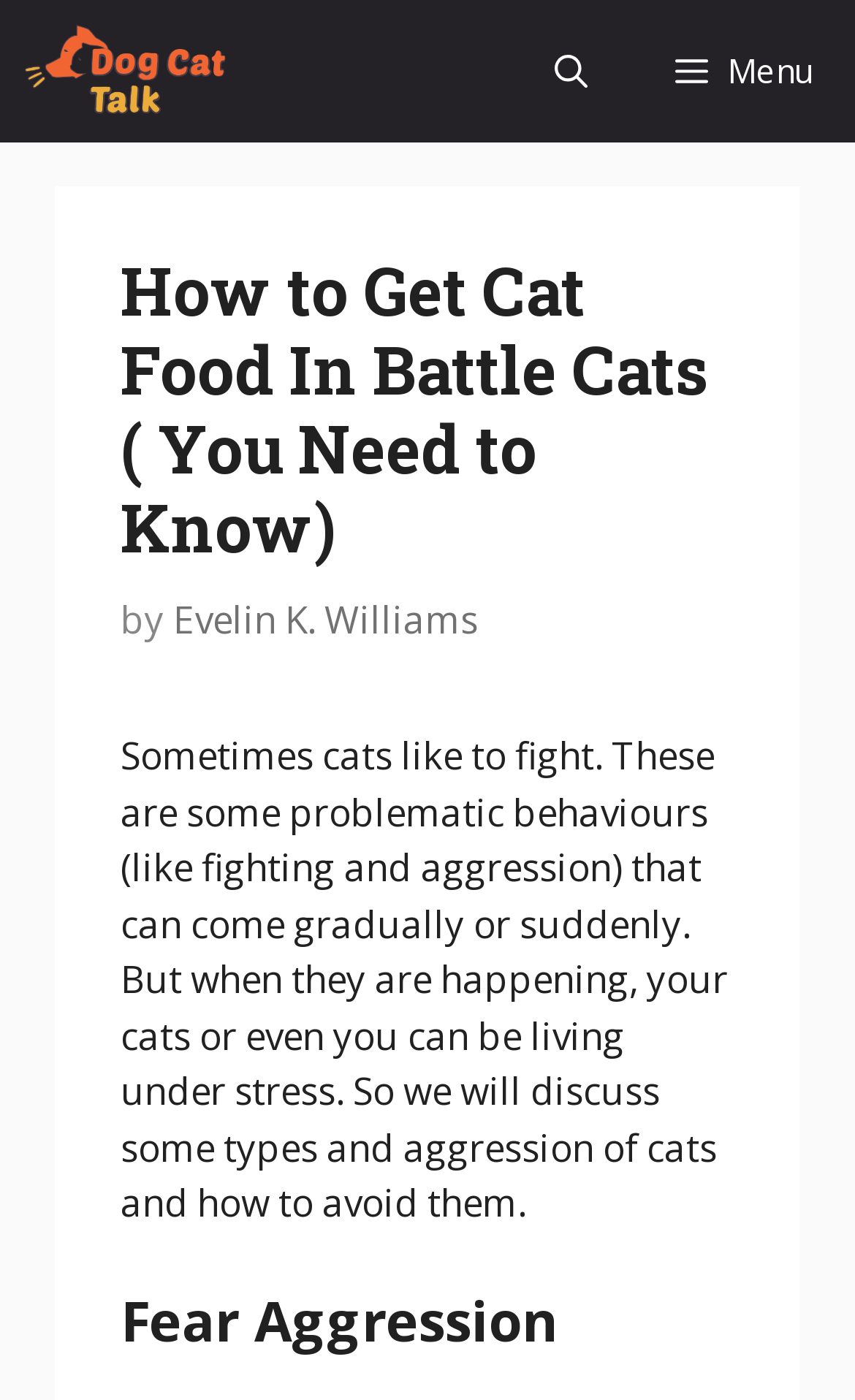Create a detailed description of the webpage's content and layout.

The webpage is about cat behavior, specifically discussing problematic behaviors like fighting and aggression. At the top left corner, there is a logo image and a link to "Dogcattalk". Next to it, on the top right corner, there is a button labeled "Menu" and a link to "Open Search Bar". 

Below the top navigation bar, there is a main content area. The title of the article "How to Get Cat Food In Battle Cats ( You Need to Know)" is prominently displayed, followed by the author's name "Evelin K. Williams". 

The article begins with a paragraph explaining how cats' problematic behaviors can cause stress to both the cats and their owners. The text is divided into sections, with the first section titled "Fear Aggression", which is located near the bottom of the page.